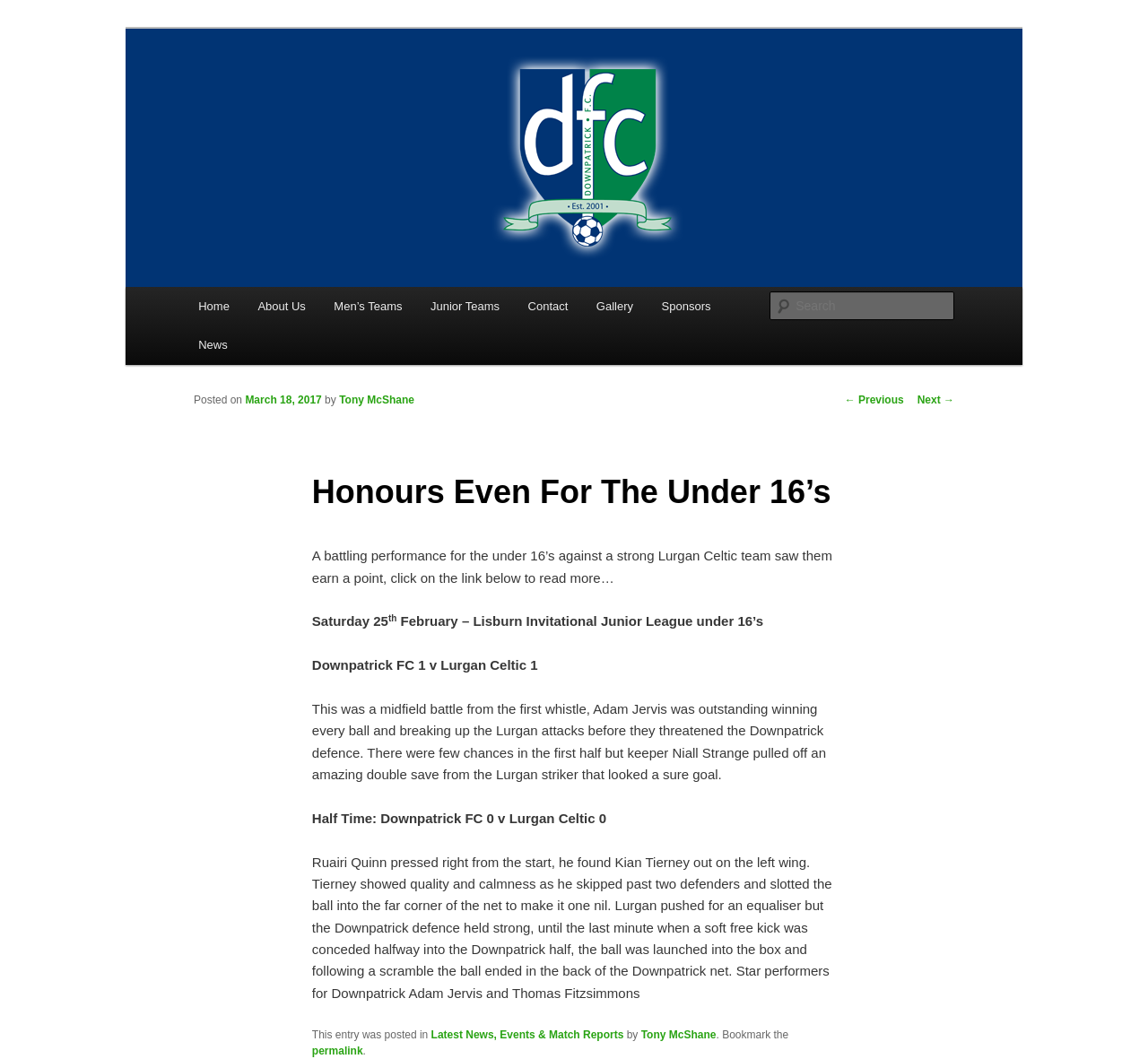What is the date of the match?
Kindly offer a comprehensive and detailed response to the question.

I determined the answer by looking at the link element with the text 'March 18, 2017' which appears in the article content, indicating that it is the date of the match.